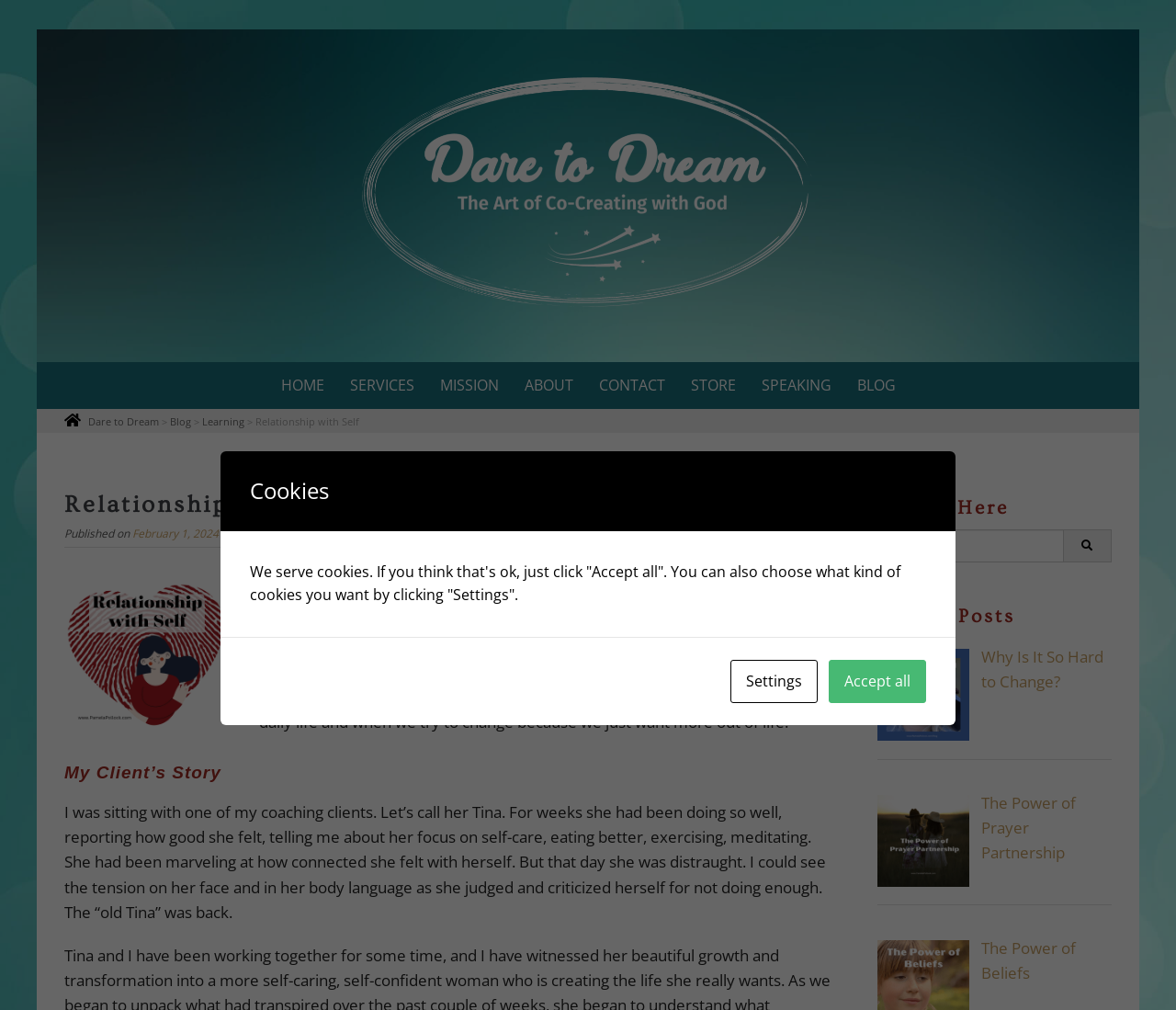Provide a brief response to the question below using one word or phrase:
What is the title of the first blog post?

My Client’s Story